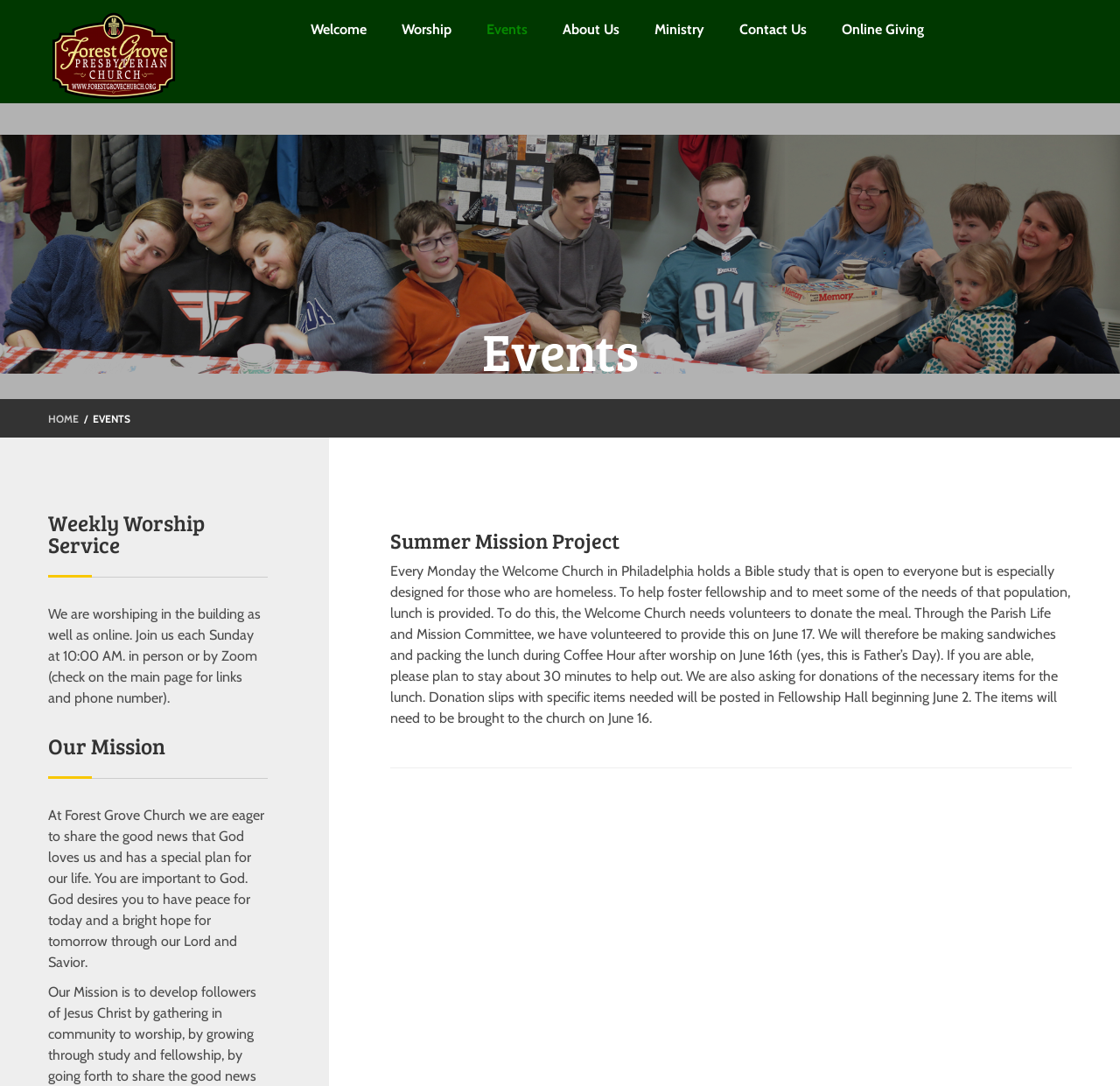Give a concise answer using only one word or phrase for this question:
What time is the Weekly Worship Service?

10:00 AM